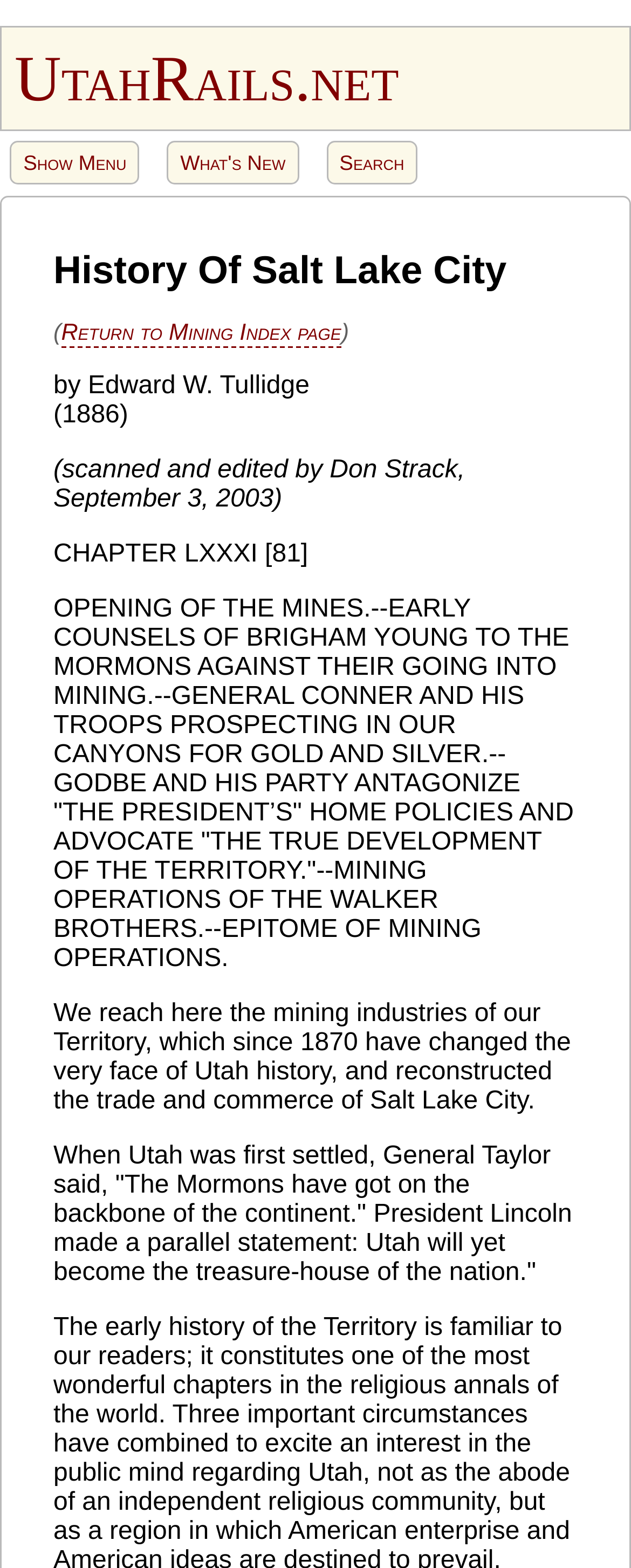Using floating point numbers between 0 and 1, provide the bounding box coordinates in the format (top-left x, top-left y, bottom-right x, bottom-right y). Locate the UI element described here: What's New

[0.265, 0.09, 0.473, 0.118]